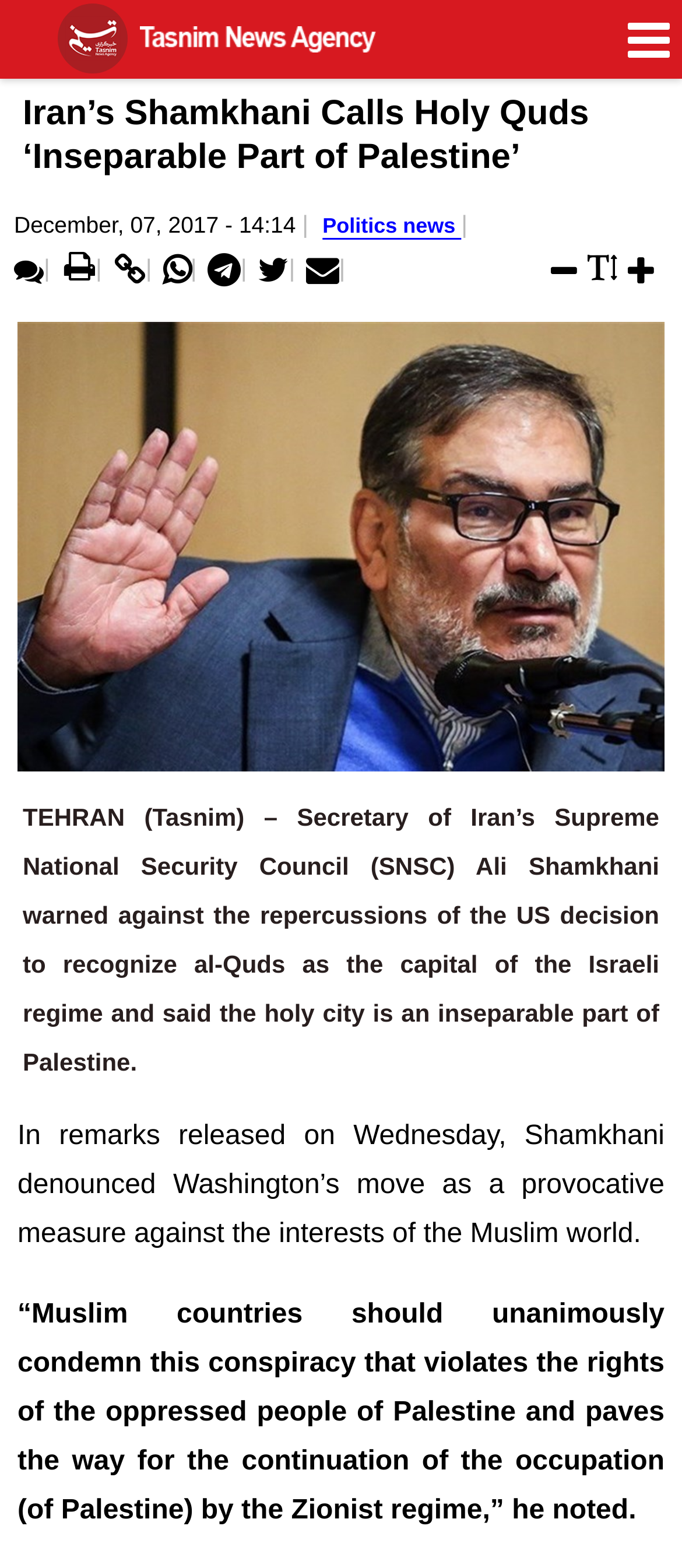Specify the bounding box coordinates of the region I need to click to perform the following instruction: "Increase font size". The coordinates must be four float numbers in the range of 0 to 1, i.e., [left, top, right, bottom].

[0.921, 0.159, 0.964, 0.186]